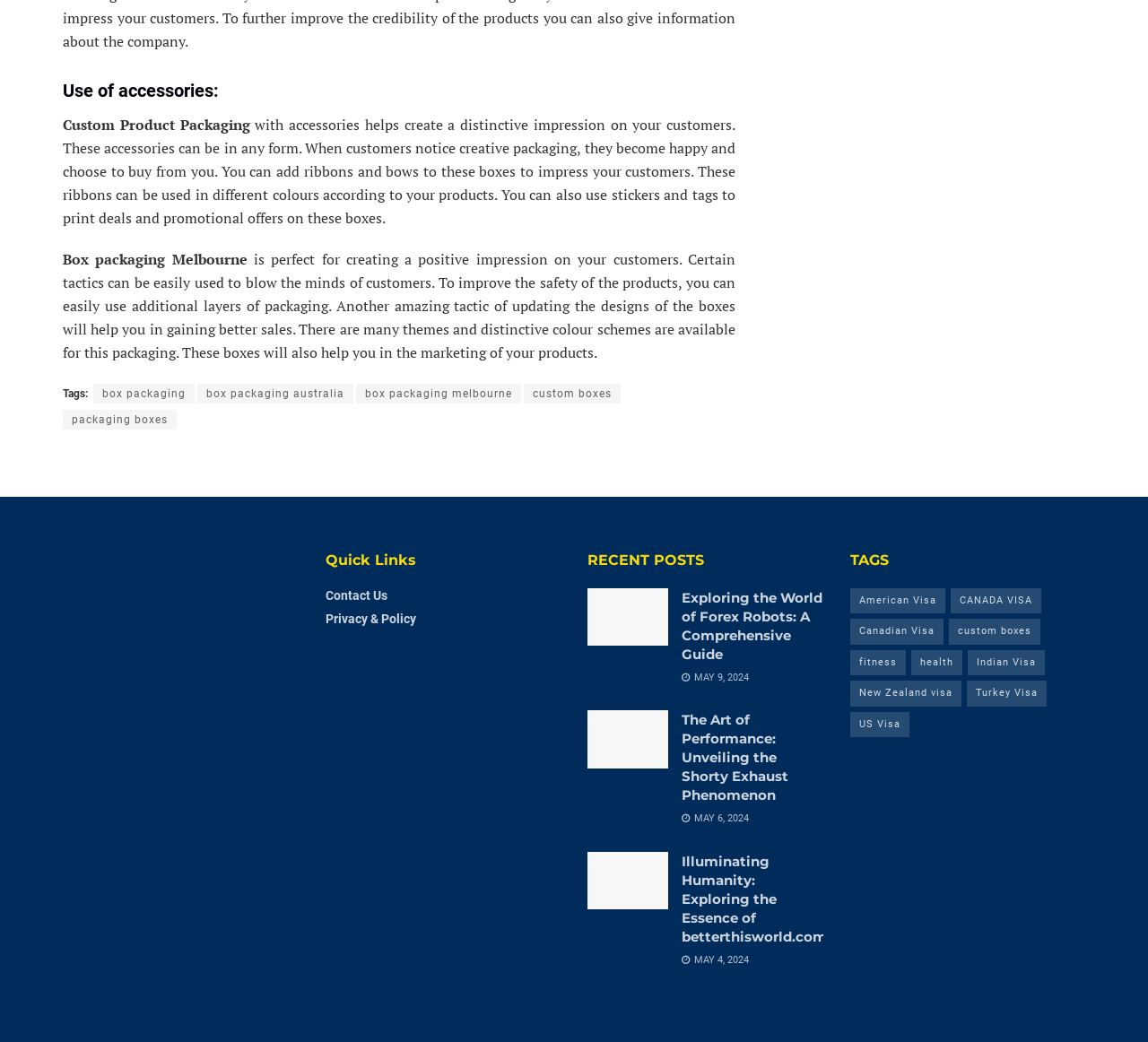What is the date of the 'Exploring the World of Forex Robots' post?
From the screenshot, supply a one-word or short-phrase answer.

MAY 9, 2024